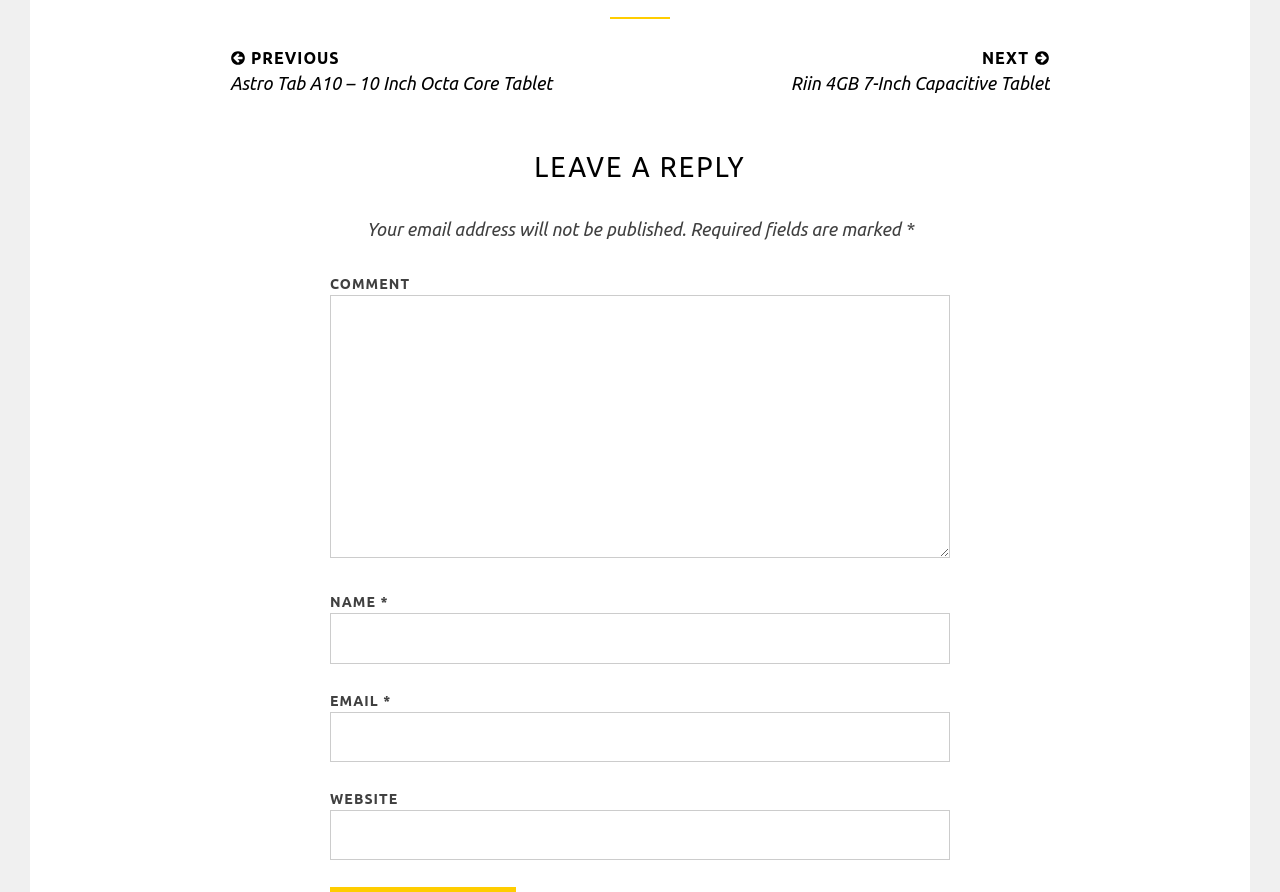Locate the bounding box coordinates for the element described below: "parent_node: WEBSITE name="url"". The coordinates must be four float values between 0 and 1, formatted as [left, top, right, bottom].

[0.258, 0.908, 0.742, 0.965]